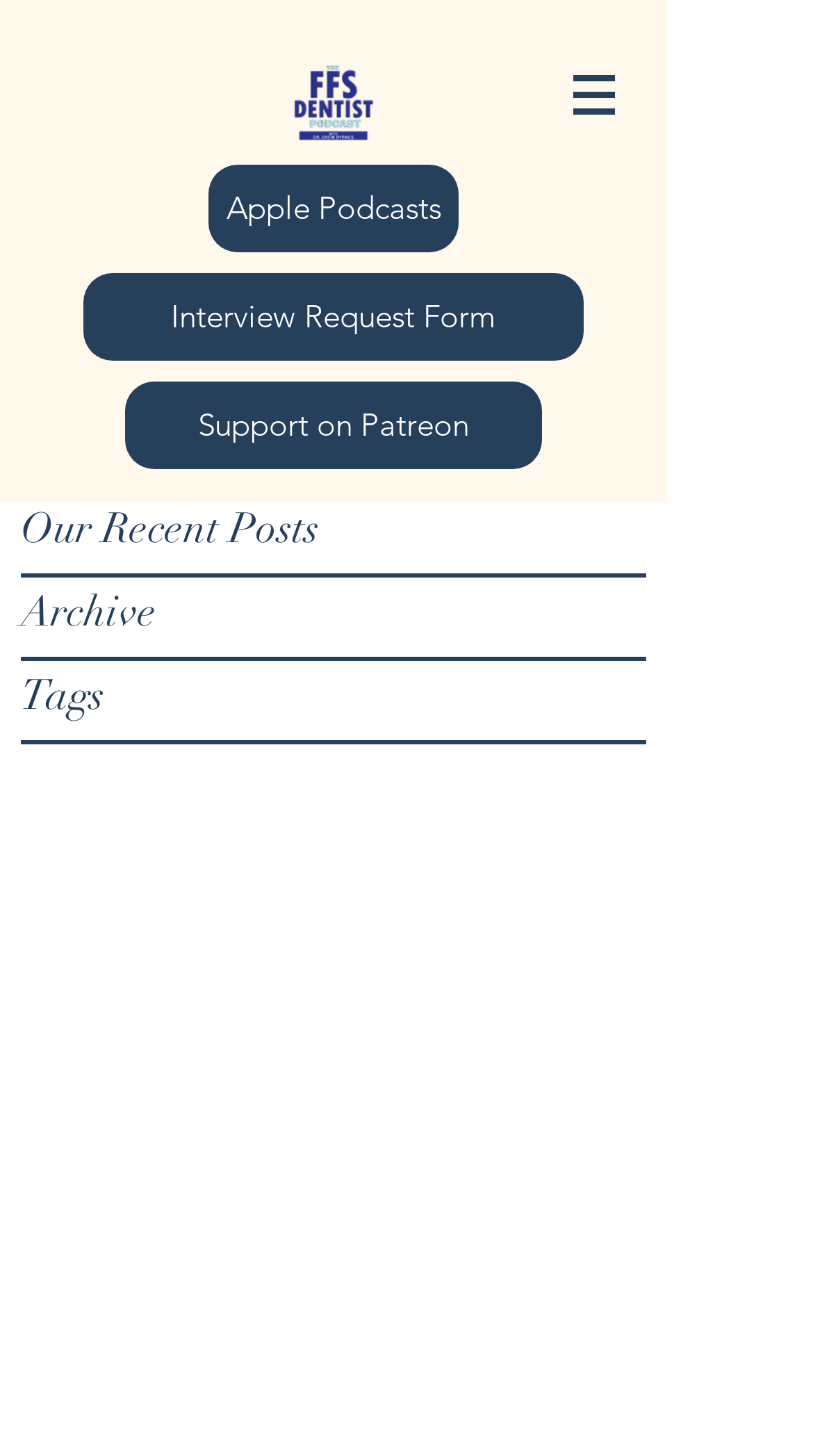What is the last item in the navigation menu?
Refer to the screenshot and respond with a concise word or phrase.

Tags